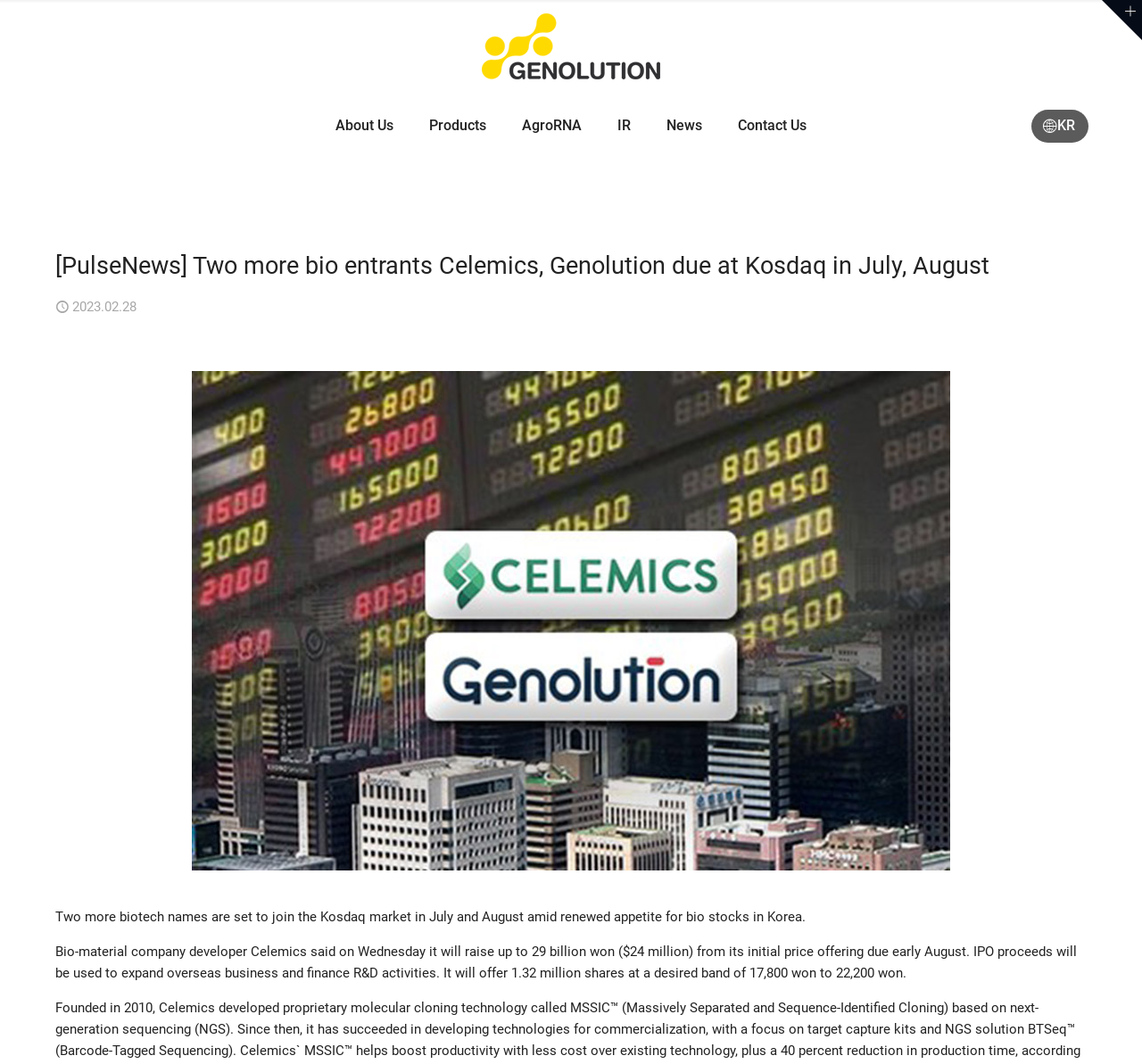Explain the webpage's layout and main content in detail.

This webpage appears to be a news article page. At the top, there is a link to open a sliding top section, followed by a link to the article title "[PulseNews] Two more bio entrants Celemics, Genolution due at Kosdaq in July, August" with an accompanying image. 

Below the article title, there is a main navigation menu with links to "About Us", "Products", "AgroRNA", "IR", "News", and "Contact Us". 

To the right of the navigation menu, there is a link to switch the language to Korean. 

The main content of the article is divided into sections. The first section has a heading with the same title as the article, followed by a timestamp "2023.02.28". 

The article content is presented in two paragraphs. The first paragraph describes the upcoming initial public offerings (IPOs) of two biotech companies, Celemics and Genolution, on the Kosdaq market. The second paragraph provides more details about Celemics' IPO plans, including the amount of money it aims to raise and how it will use the funds.